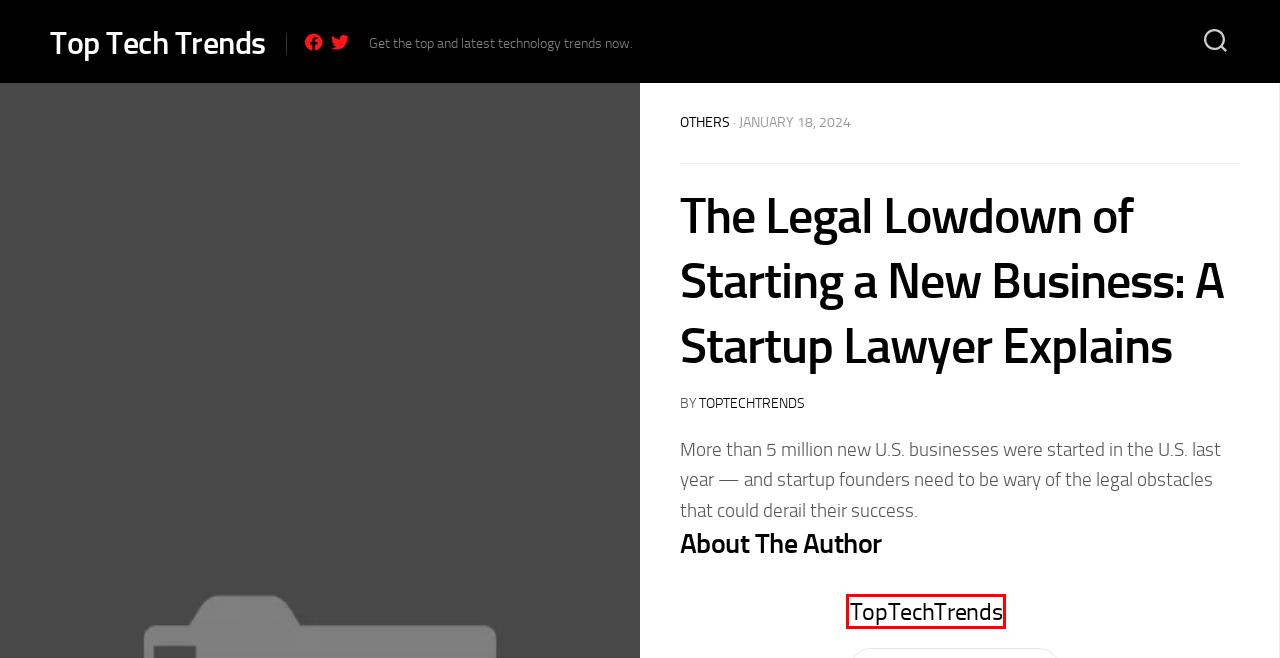You are provided with a screenshot of a webpage highlighting a UI element with a red bounding box. Choose the most suitable webpage description that matches the new page after clicking the element in the bounding box. Here are the candidates:
A. Three Big Reasons Why Microsoft May Be Poised For A Pounding - Top Tech Trends
B. Keep Learning with Rosetta Stone and More During Limited-Time Price Drop - Top Tech Trends
C. Why Apple’s ‘Crush’ ad is so misguided - Top Tech Trends
D. , Author at Top Tech Trends
E. Is Passive Income Really Passive – Uncovering the Truth - Top Tech Trends
F. May, 2024 - Top Tech Trends
G. February, 2024 - Top Tech Trends
H. August, 2023 - Top Tech Trends

D